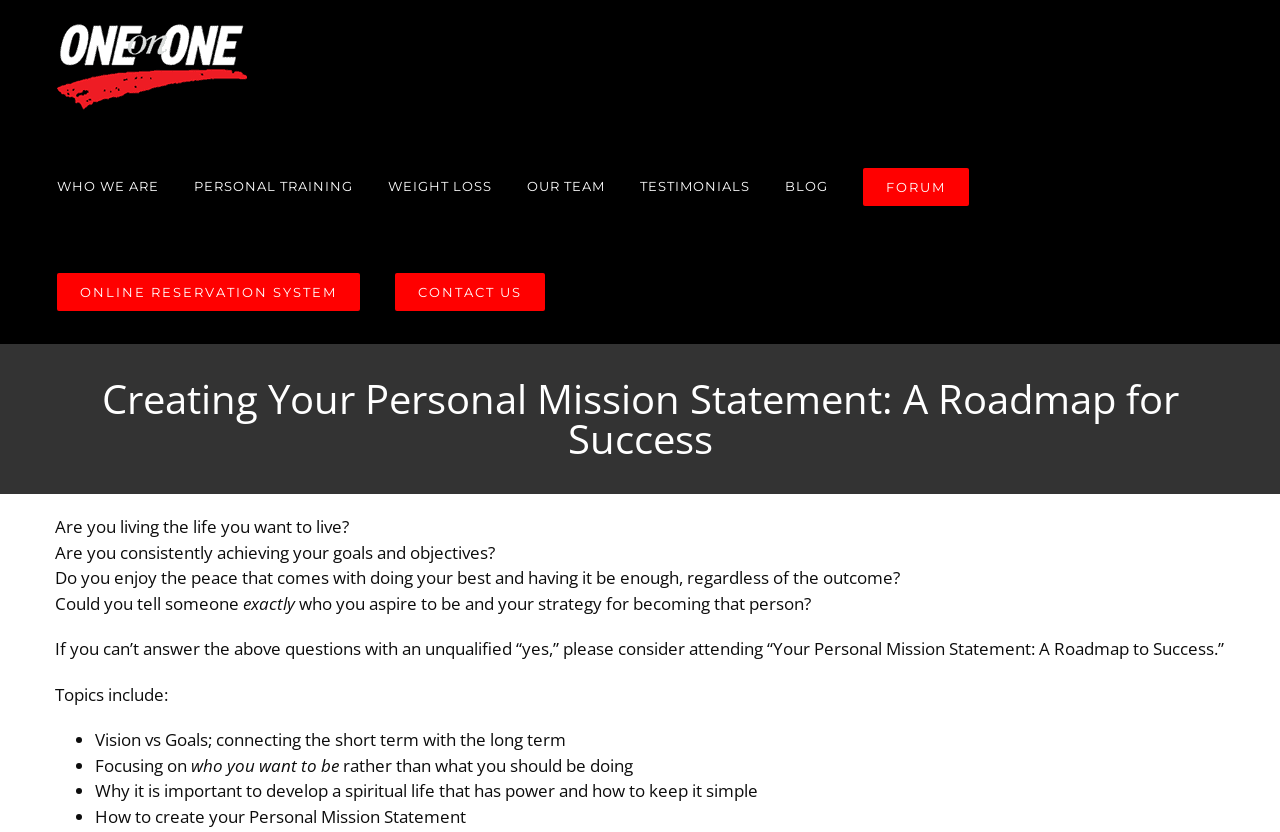Articulate a complete and detailed caption of the webpage elements.

The webpage is about One on One Fitness, a fitness consulting service located in State College, PA, focusing on health, nutrition, fitness, and personal training. 

At the top left corner, there is a logo of One on One Fitness, which is an image linked to the homepage. Next to the logo, there is a main menu navigation bar with several links, including "WHO WE ARE", "PERSONAL TRAINING", "WEIGHT LOSS", "OUR TEAM", "TESTIMONIALS", "BLOG", "FORUM", "ONLINE RESERVATION SYSTEM", and "CONTACT US". 

Below the navigation bar, there is a page title bar with a heading that reads "Creating Your Personal Mission Statement: A Roadmap for Success". 

Under the page title bar, there are several paragraphs of text. The first paragraph asks a series of questions about living a fulfilling life and achieving personal goals. The second paragraph introduces a program called "Your Personal Mission Statement: A Roadmap to Success" and lists several topics that will be covered, including the difference between vision and goals, focusing on personal development, and creating a personal mission statement. 

There are 4 bullet points in the list, each marked with a bullet marker. The bullet points describe the topics that will be covered in the program, including connecting short-term and long-term goals, focusing on personal development, developing a spiritual life, and creating a personal mission statement.